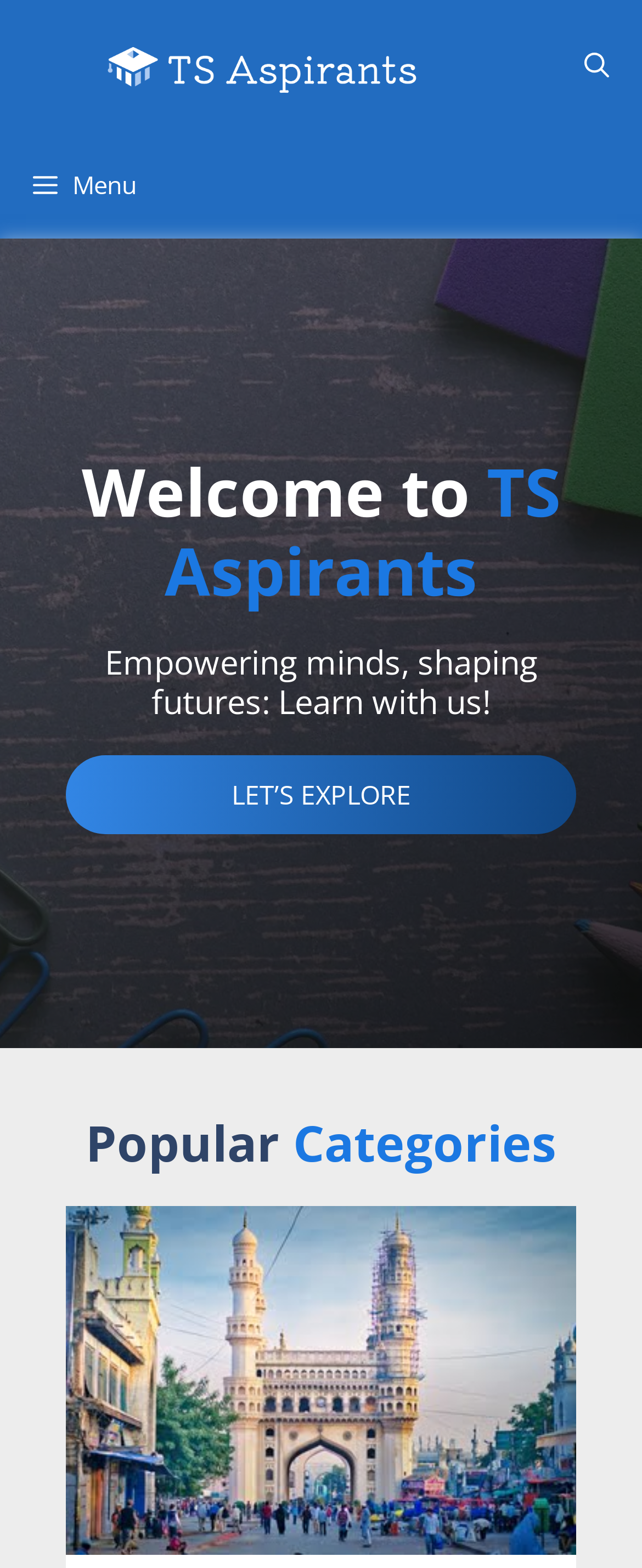Provide a comprehensive caption for the webpage.

The webpage is titled "TS Aspirants | One-Stop Destination For Education & Career" and appears to be a educational and career guidance platform. At the top of the page, there is a primary navigation menu that spans the entire width of the page. Within this menu, there is a logo of "TS Aspirants" on the left side, accompanied by a "Menu" button and an "Open search" button on the right side.

Below the navigation menu, there is a prominent heading that reads "Welcome to TS Aspirants" with a highlighted mark within the text. This heading is followed by a subheading that says "Empowering minds, shaping futures: Learn with us!" and a call-to-action link "LET’S EXPLORE".

Further down, there is another heading that says "Popular Categories" with a highlighted mark within the text. Below this heading, there is a figure that takes up a significant portion of the page, and within it, there is a link to a "telangana category logo" accompanied by an image of the same logo. The image is positioned near the bottom of the page, spanning almost the entire width.